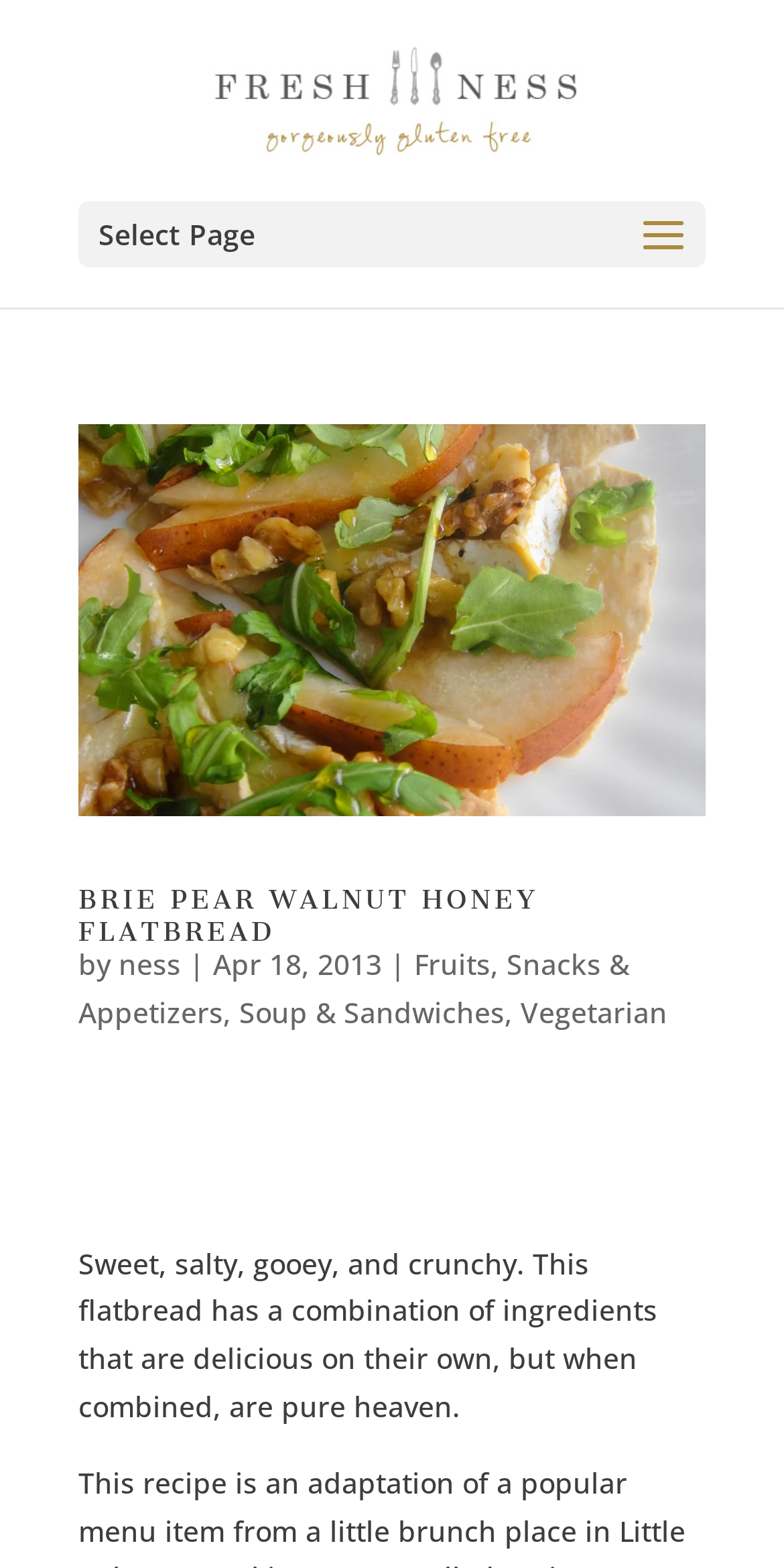Please identify the bounding box coordinates of the clickable area that will allow you to execute the instruction: "view Brie Pear Walnut Honey Flatbread details".

[0.1, 0.271, 0.9, 0.521]